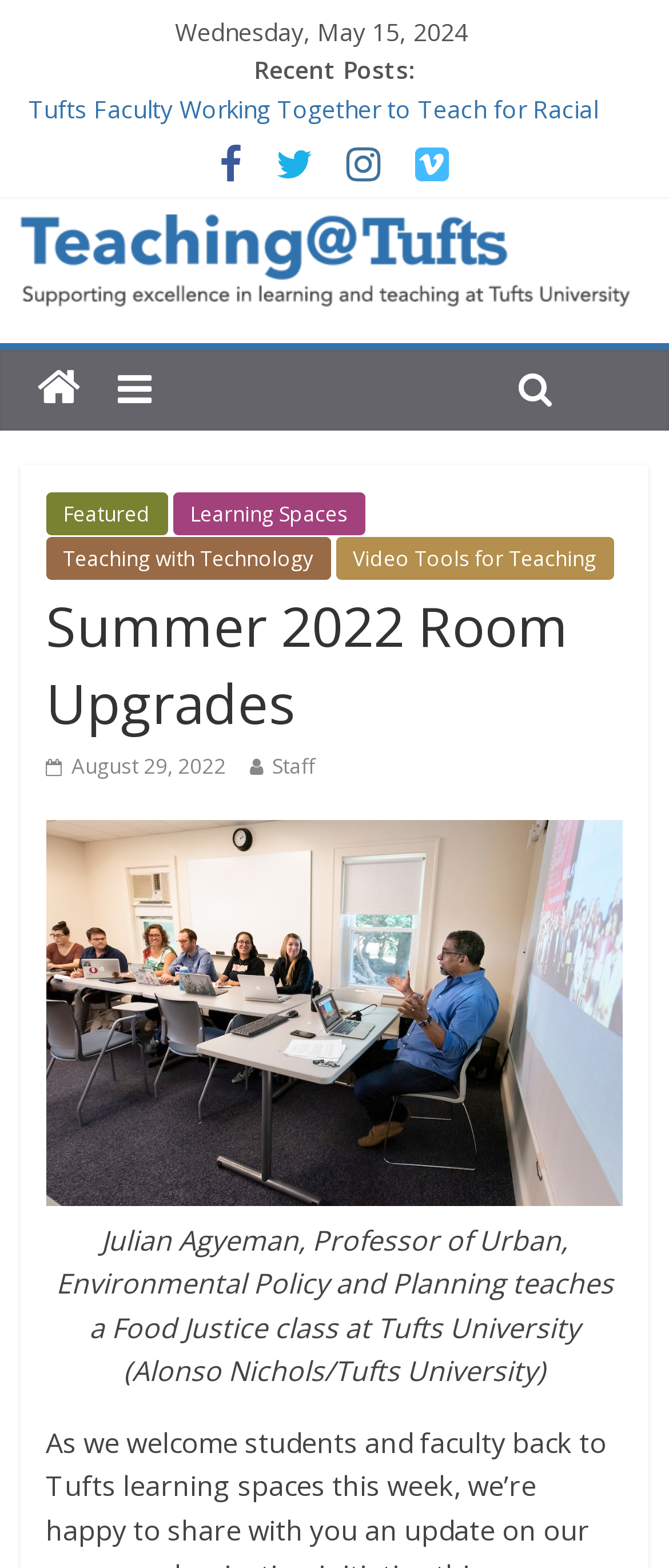Provide the bounding box coordinates, formatted as (top-left x, top-left y, bottom-right x, bottom-right y), with all values being floating point numbers between 0 and 1. Identify the bounding box of the UI element that matches the description: Advanced

None